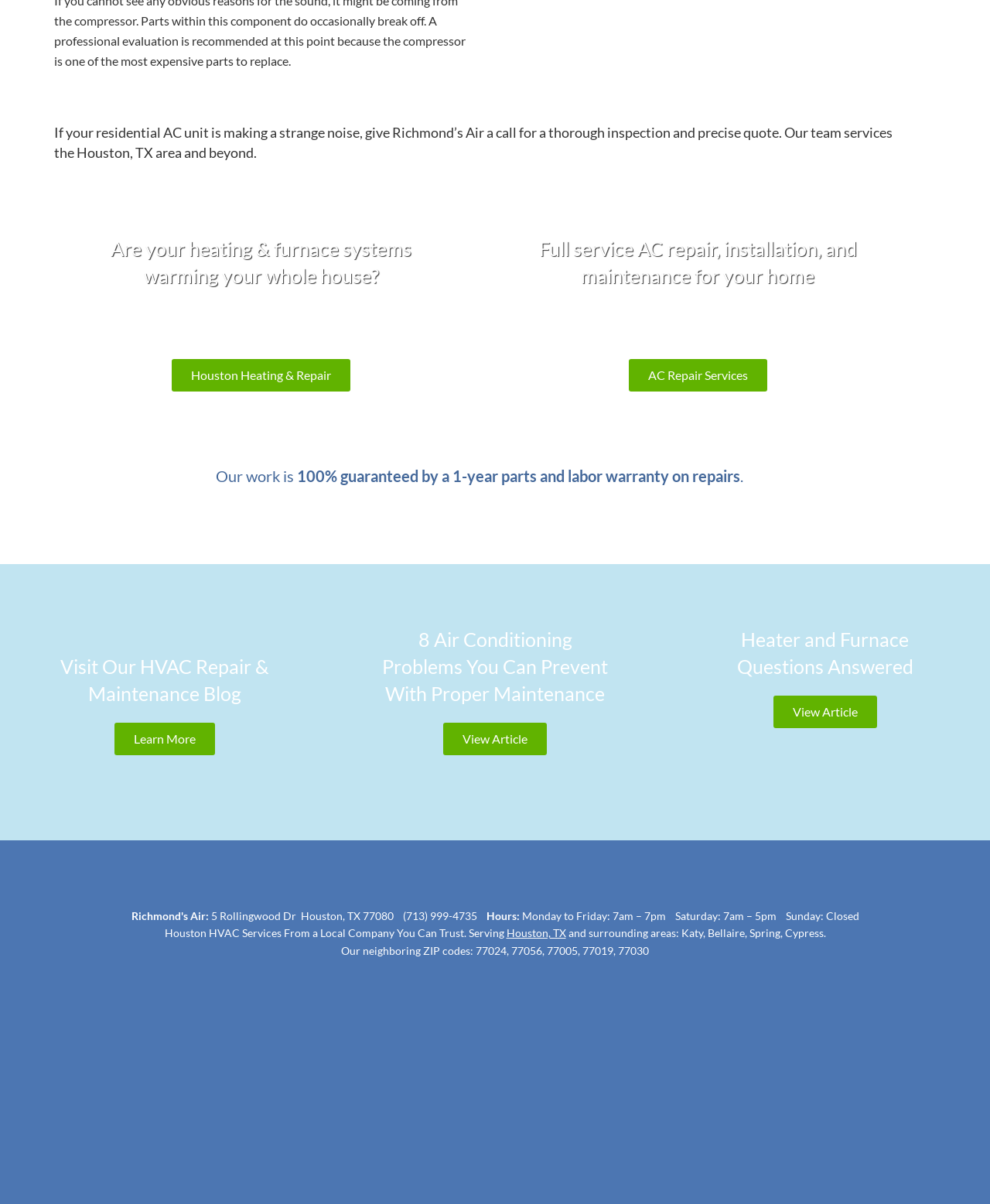Please find the bounding box coordinates of the section that needs to be clicked to achieve this instruction: "Find Richmond's Air on Facebook".

[0.403, 0.717, 0.45, 0.741]